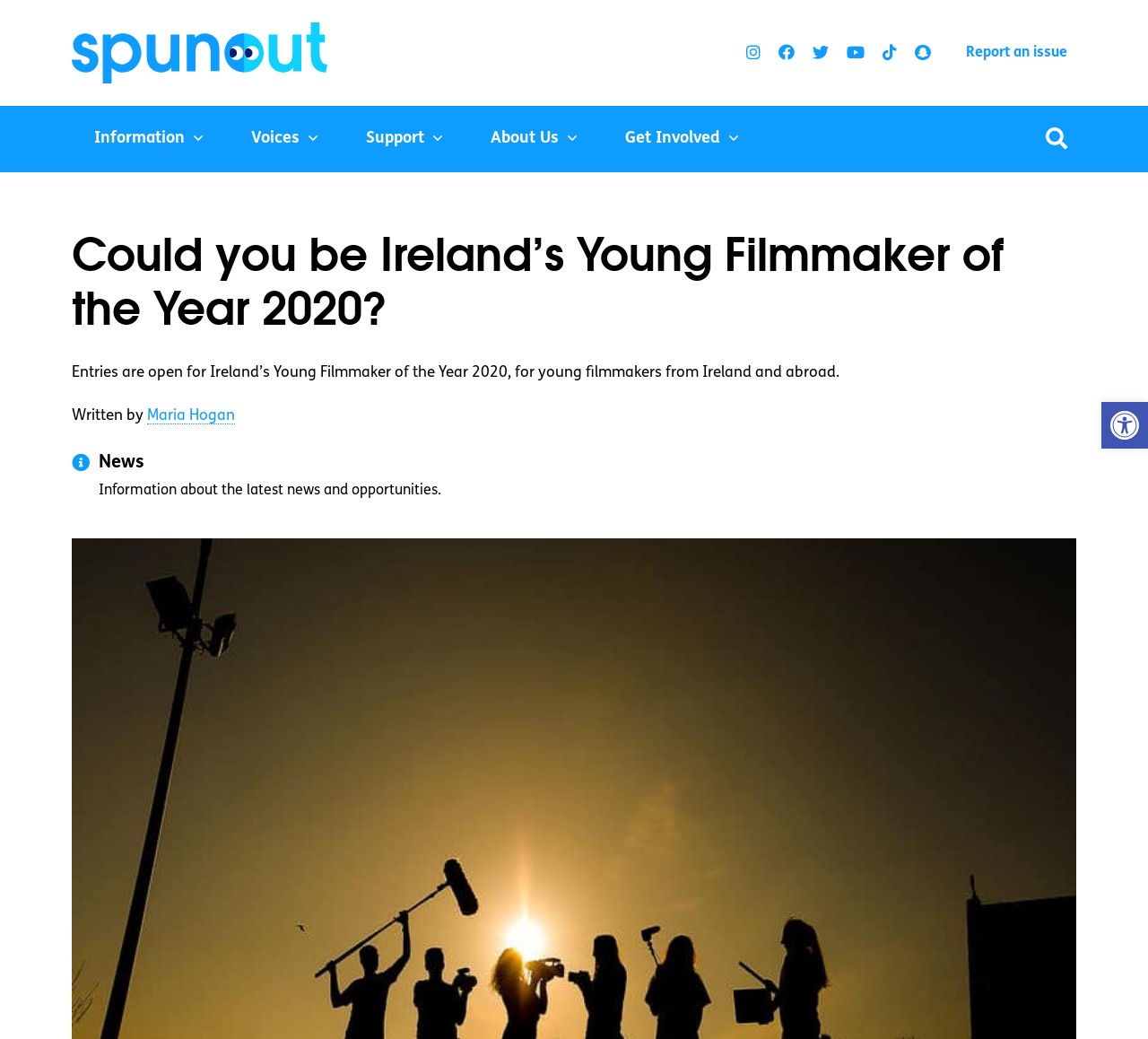Give a one-word or phrase response to the following question: What is the purpose of the webpage?

Filmmaker competition